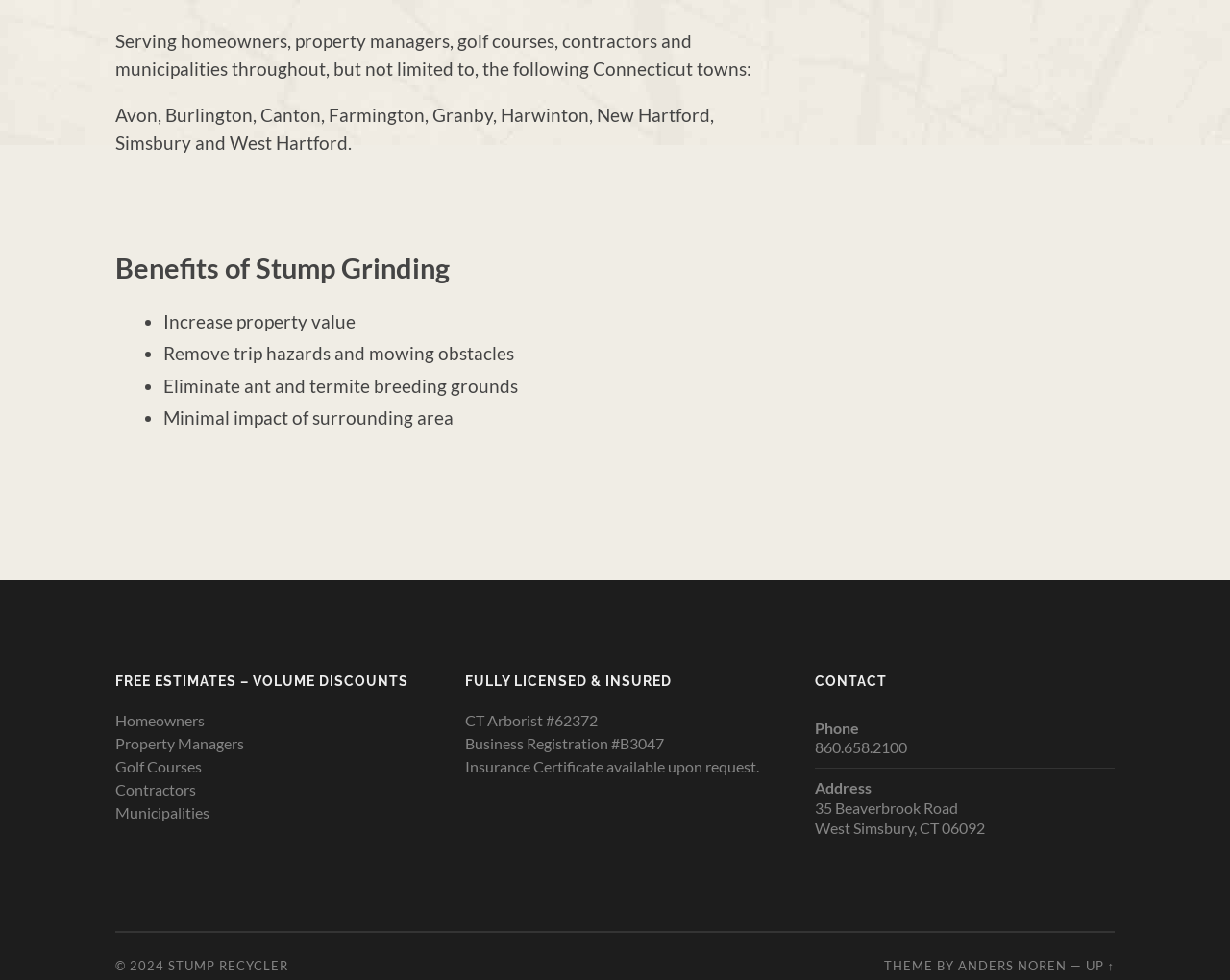What is the company's business registration number?
Please craft a detailed and exhaustive response to the question.

The webpage mentions the company's business registration number as B3047, which is listed under the 'FULLY LICENSED & INSURED' section.